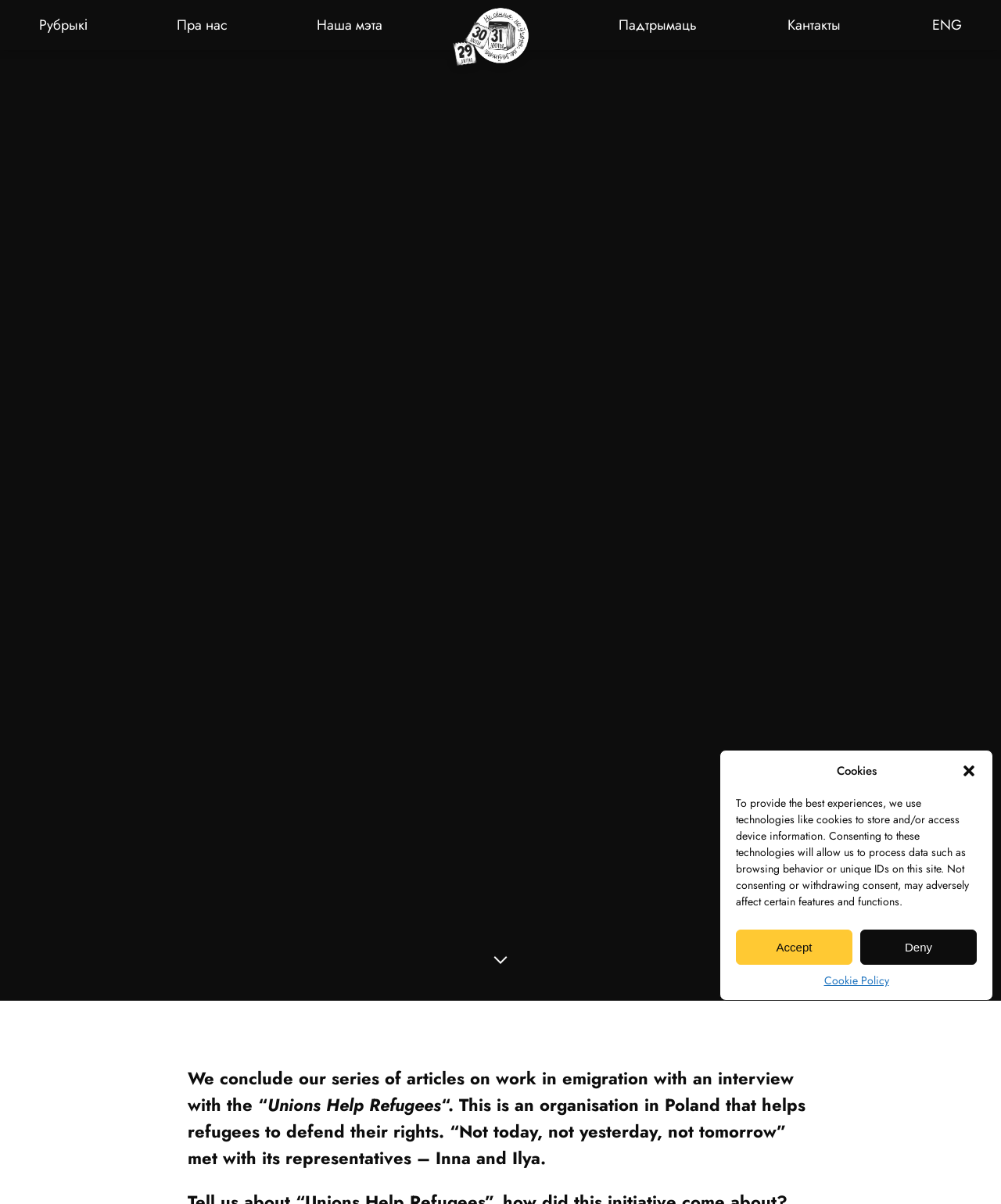What language can be switched to?
Look at the image and provide a detailed response to the question.

The webpage has a static text 'ENG' at the top-right corner, which suggests that the language of the webpage can be switched to English.